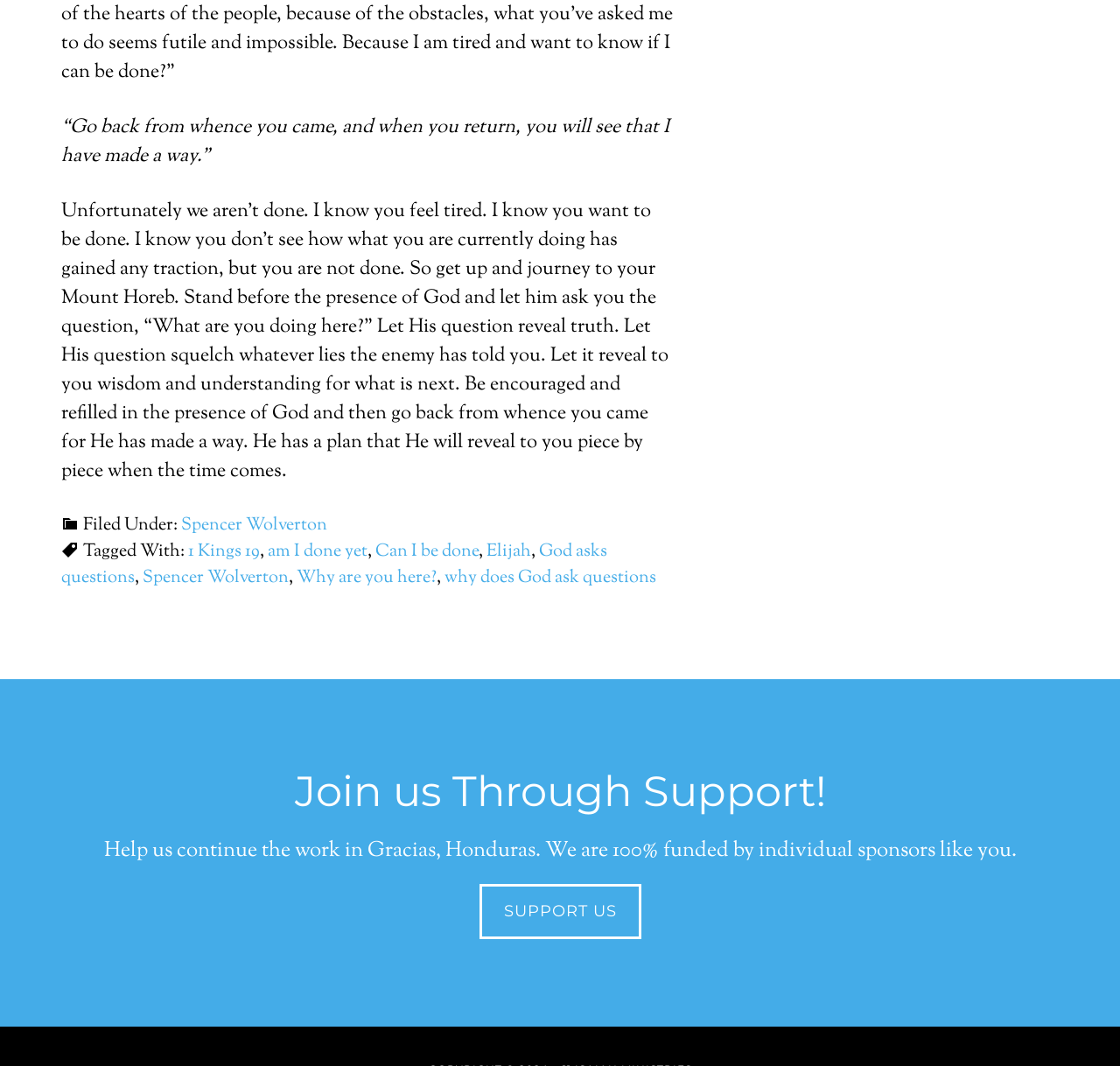Show the bounding box coordinates for the element that needs to be clicked to execute the following instruction: "Explore the topic of why God asks questions". Provide the coordinates in the form of four float numbers between 0 and 1, i.e., [left, top, right, bottom].

[0.397, 0.531, 0.586, 0.554]